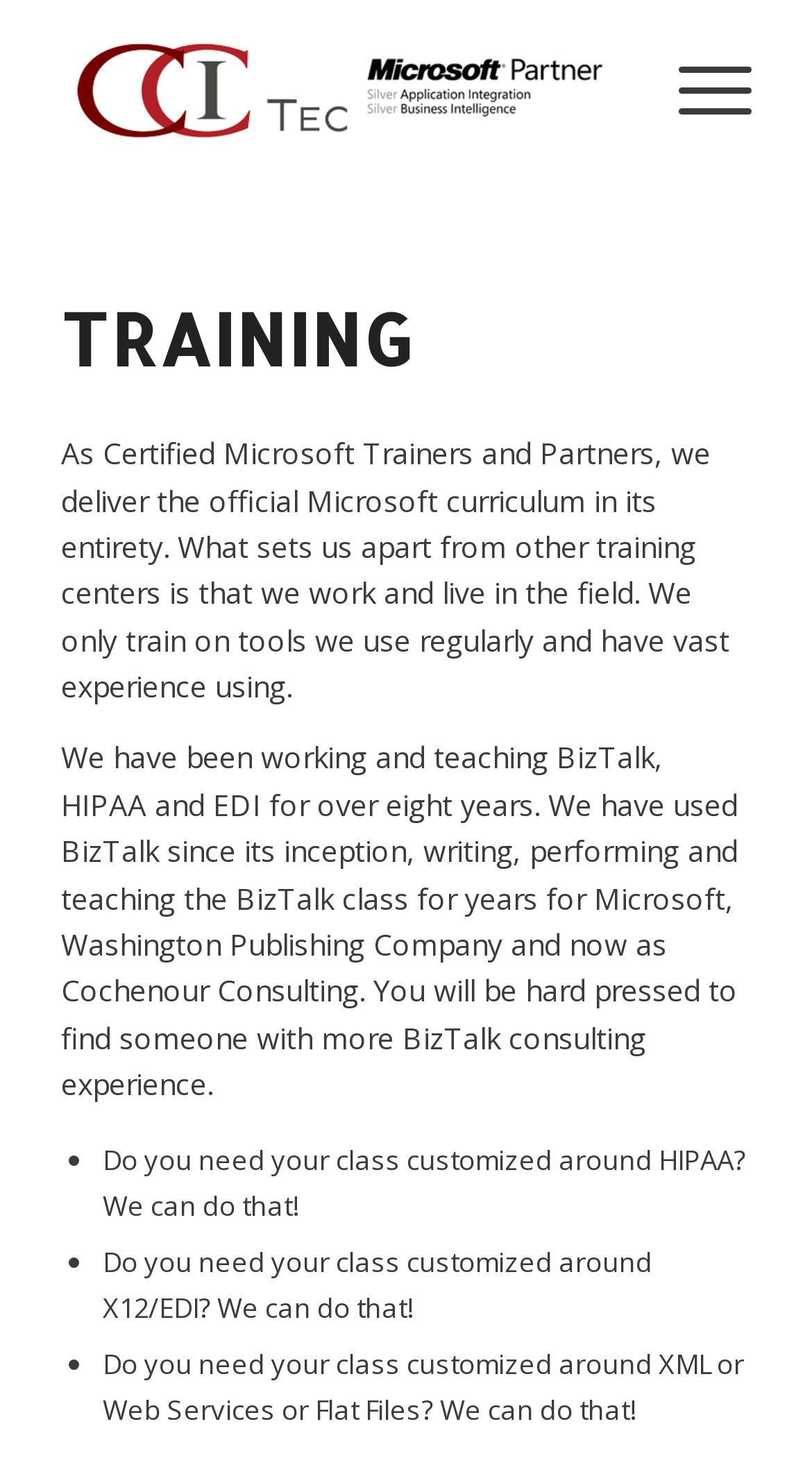How many bullet points are listed on the webpage?
Look at the screenshot and provide an in-depth answer.

The webpage lists three bullet points, each mentioning a customization option for the training classes, which are HIPAA, X12/EDI, and XML or Web Services or Flat Files.